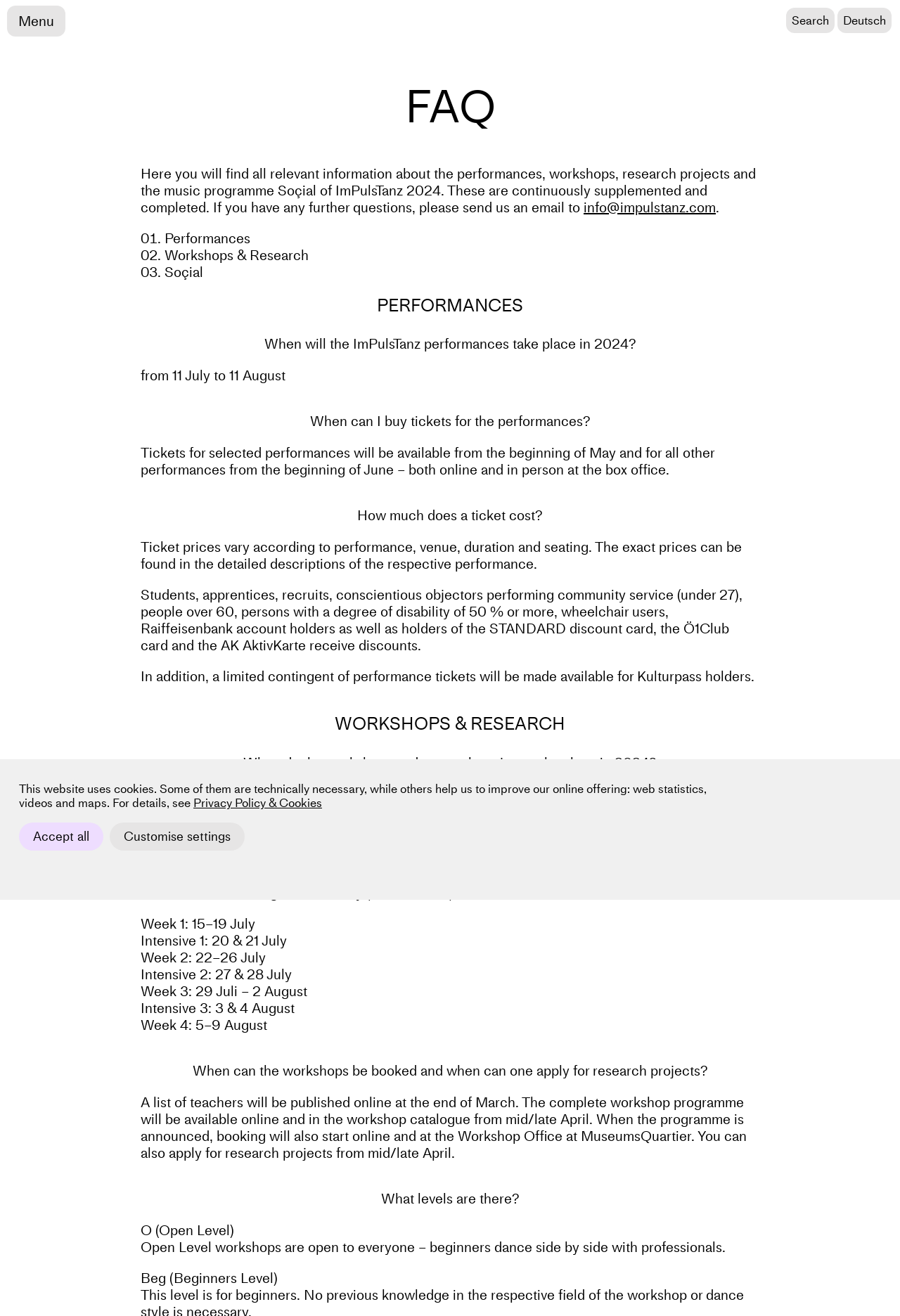Please predict the bounding box coordinates of the element's region where a click is necessary to complete the following instruction: "Send an email to ImPulsTanz". The coordinates should be represented by four float numbers between 0 and 1, i.e., [left, top, right, bottom].

[0.648, 0.149, 0.795, 0.165]